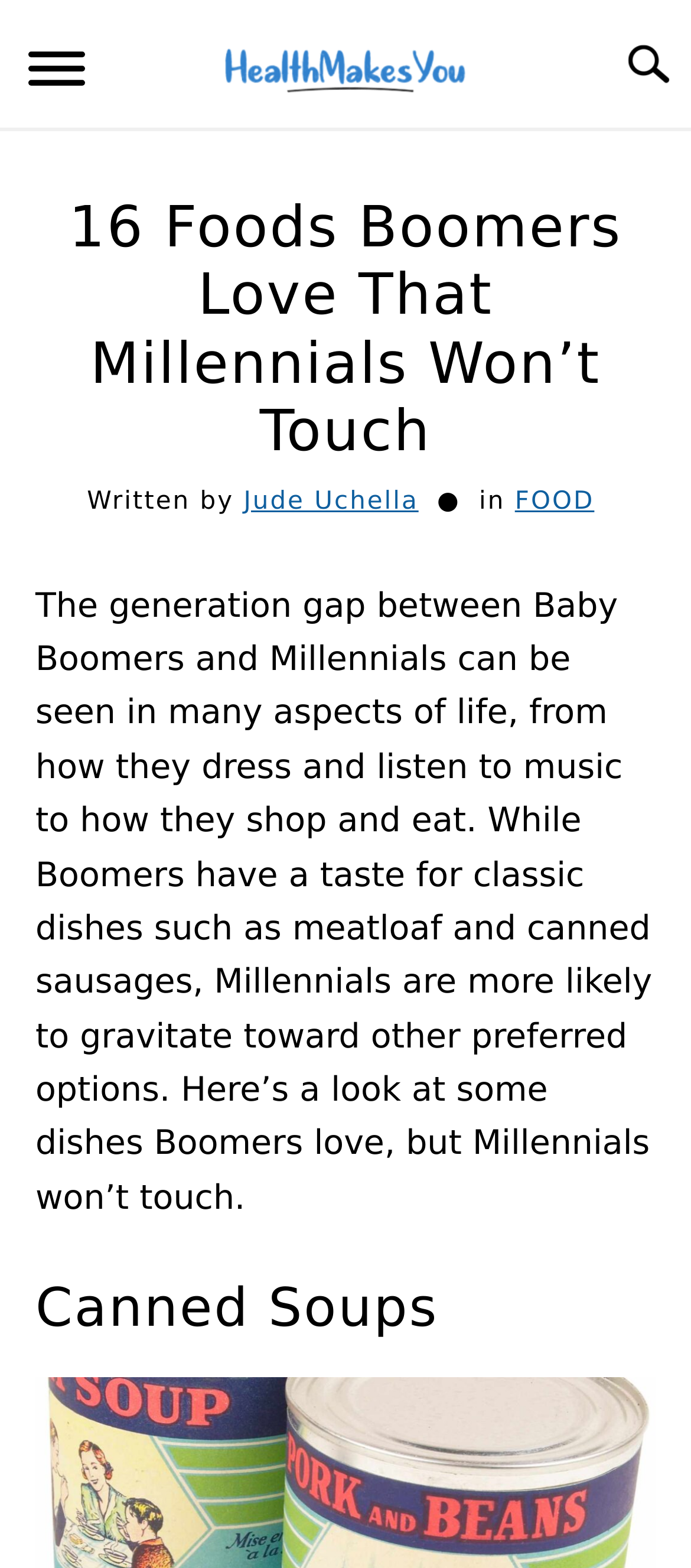Give a one-word or one-phrase response to the question:
Who is the author of the article?

Jude Uchella